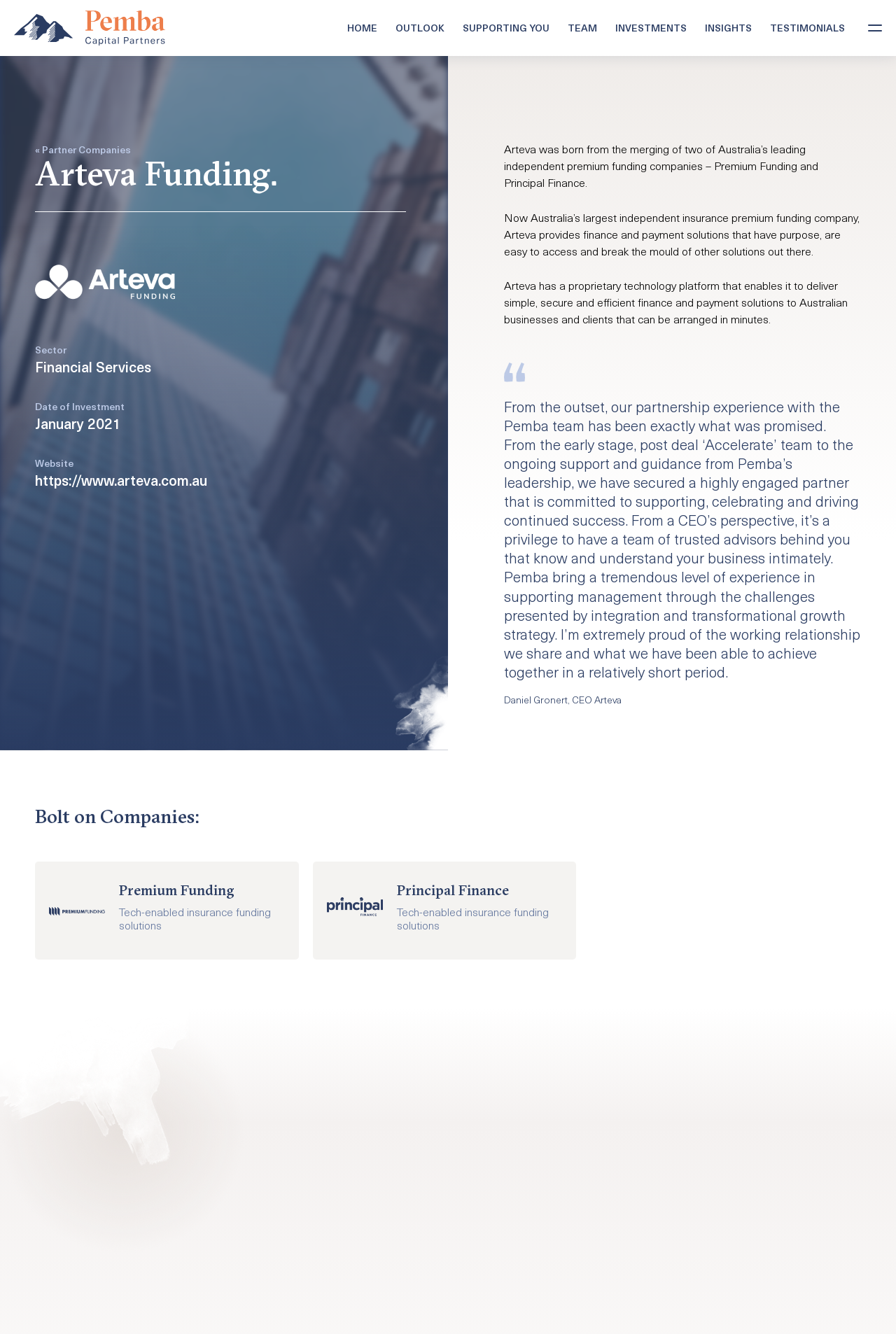Identify the bounding box of the UI component described as: "For Teams".

None